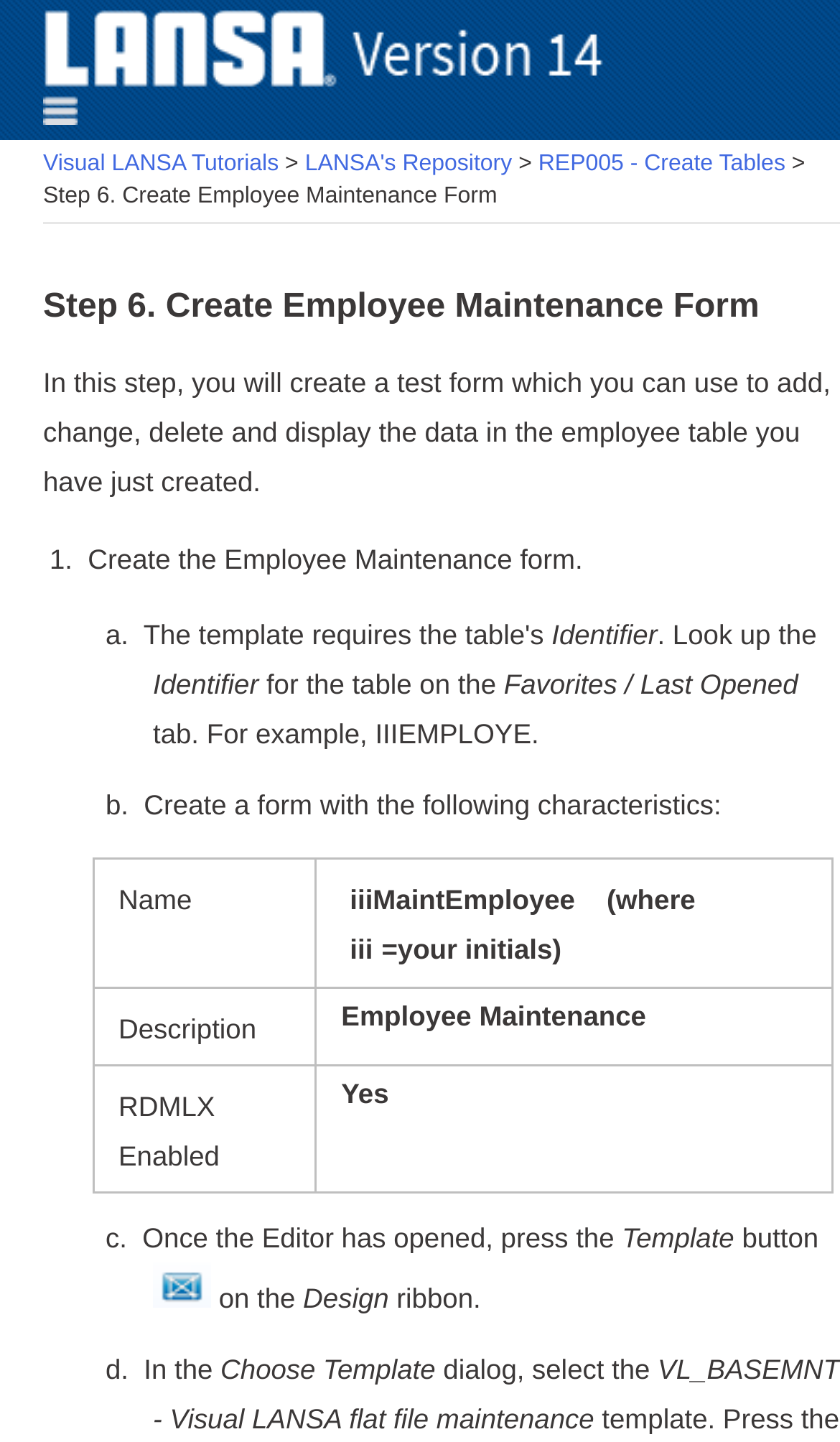Give an in-depth explanation of the webpage layout and content.

This webpage is a tutorial guide for creating an employee maintenance form, specifically Step 6 of the process. At the top, there is a navigation section with links to "Open contents list", "Visual LANSA Tutorials", "LANSA's Repository", and "REP005 - Create Tables". Below this section, there is a heading that reads "Step 6. Create Employee Maintenance Form" followed by a brief introduction to the step.

The main content of the page is divided into sections with numbered steps. The first step is to create the Employee Maintenance form, and there is a detailed description of how to do this, including looking up the identifier for the table and creating a form with specific characteristics.

Below this, there is a table with three rows, each containing form fields for "Name", "Description", and "RDMLX Enabled" respectively. The table takes up most of the page's width.

The rest of the page continues with the tutorial, explaining how to open the Editor, press the Template button, and select a specific template from the Choose Template dialog. There are also several images and icons scattered throughout the page, including an image of the Template button.

Overall, the page is a detailed guide for creating an employee maintenance form, with step-by-step instructions and examples.